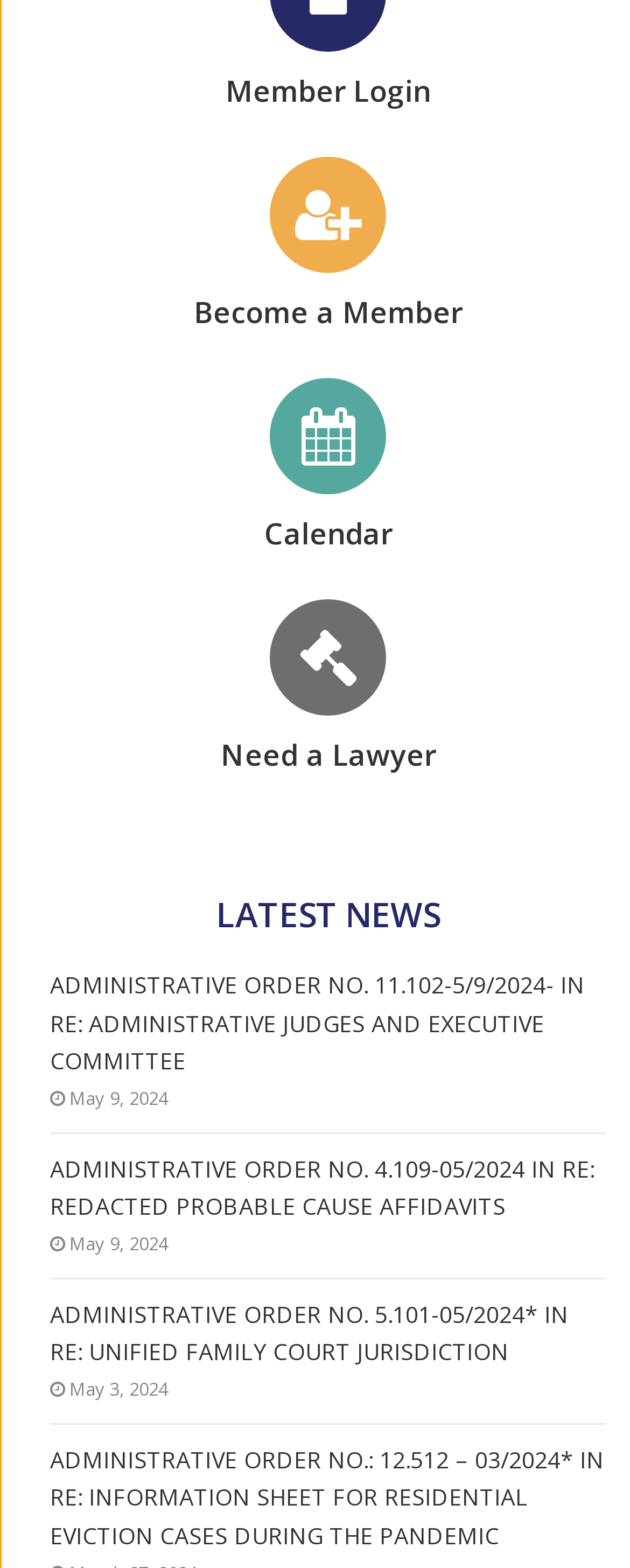Give a one-word or phrase response to the following question: How many headings are there on the webpage?

5